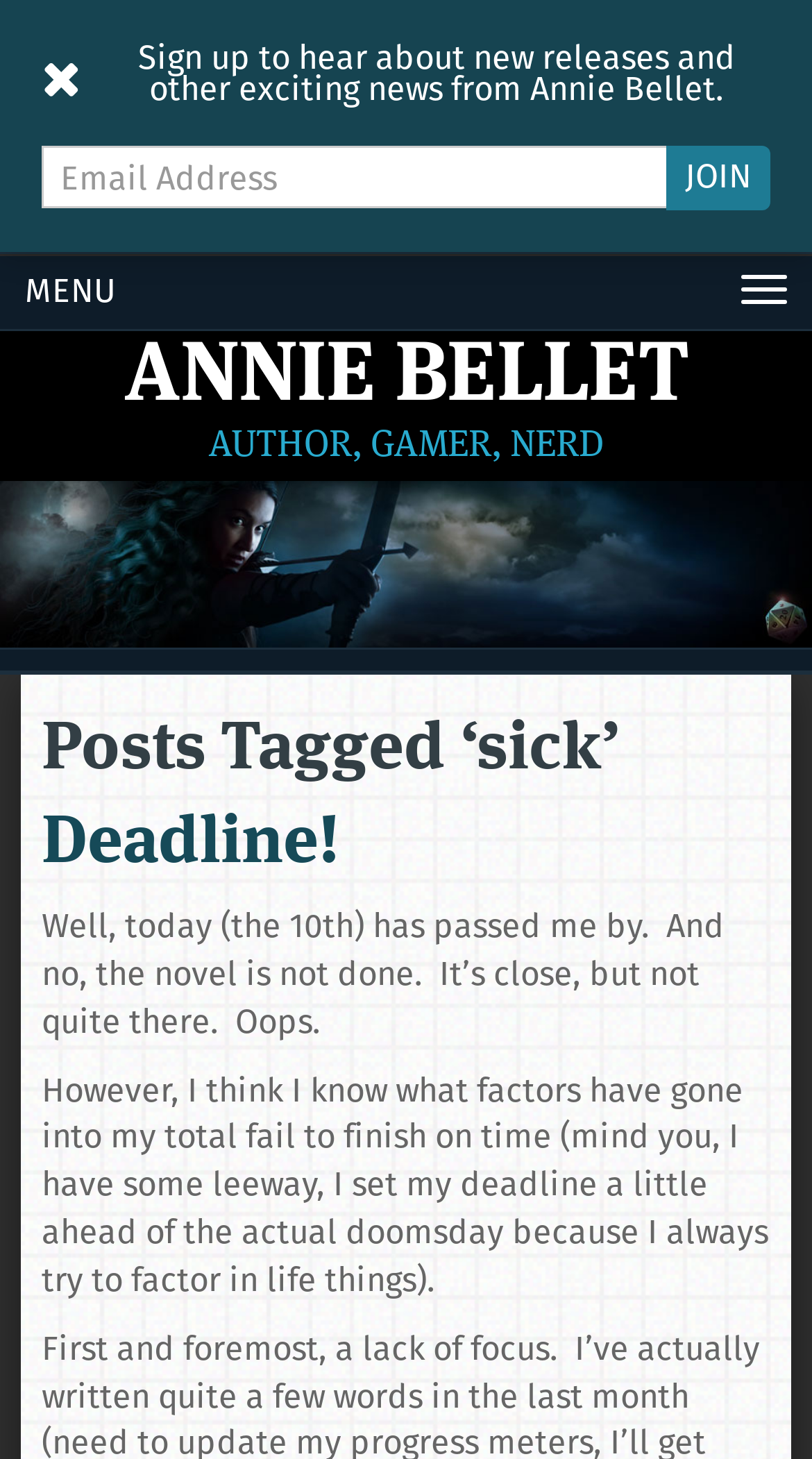Provide a thorough description of this webpage.

The webpage is about Annie Bellet, an author, gamer, and nerd. At the top left, there is a small icon with a font awesome symbol. Next to it, there is a text inviting visitors to sign up for new releases and exciting news from Annie Bellet. Below this, there is a layout table with a required text box and a "Join" button. The button has the text "JOIN" inside it.

On the top right, there is a "MENU" text and a "Toggle navigation" button. Below this, there is a large heading with Annie Bellet's name, which is also a link. Underneath, there is a smaller heading that describes her as an author, gamer, and nerd.

A large image of Annie Bellet takes up most of the top half of the page. Below the image, there is a heading that says "Posts Tagged ‘sick’". This section has a subheading "Deadline!" which is also a link. Below this, there are two paragraphs of text. The first paragraph talks about missing a deadline to finish a novel, and the second paragraph discusses the factors that contributed to the delay.